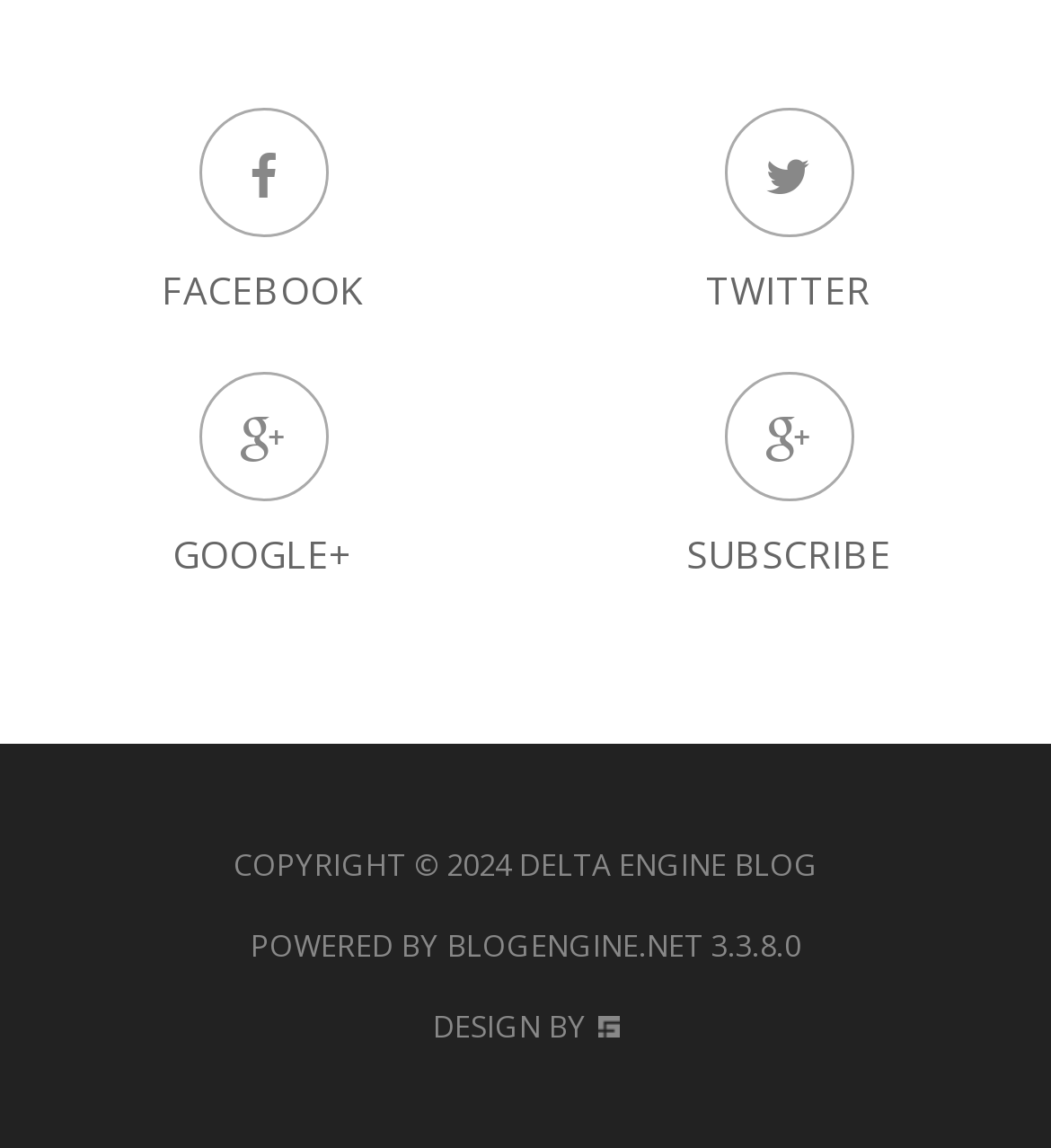Using the given element description, provide the bounding box coordinates (top-left x, top-left y, bottom-right x, bottom-right y) for the corresponding UI element in the screenshot: Menu

None